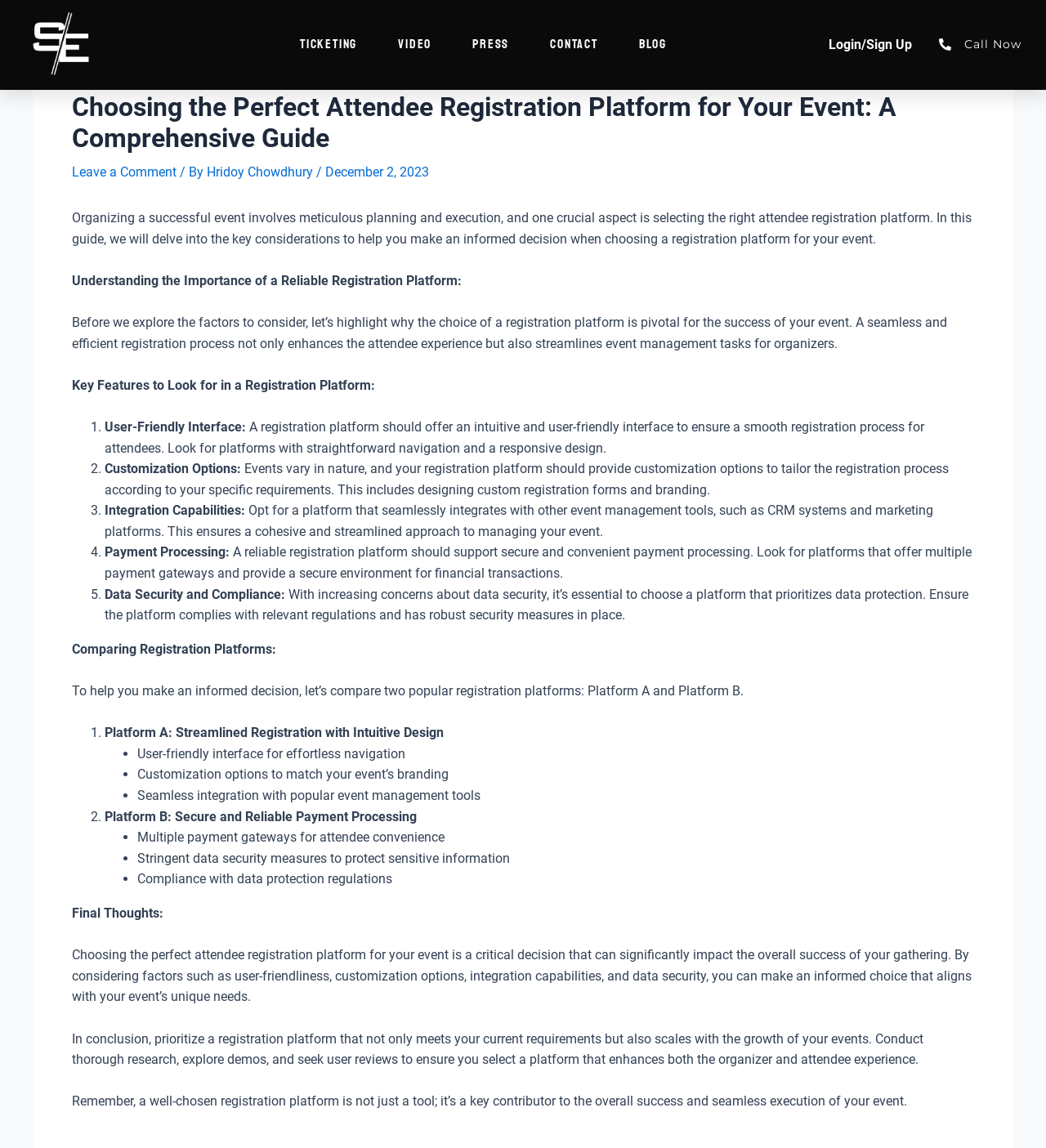For the element described, predict the bounding box coordinates as (top-left x, top-left y, bottom-right x, bottom-right y). All values should be between 0 and 1. Element description: Leave a Comment

[0.069, 0.143, 0.169, 0.156]